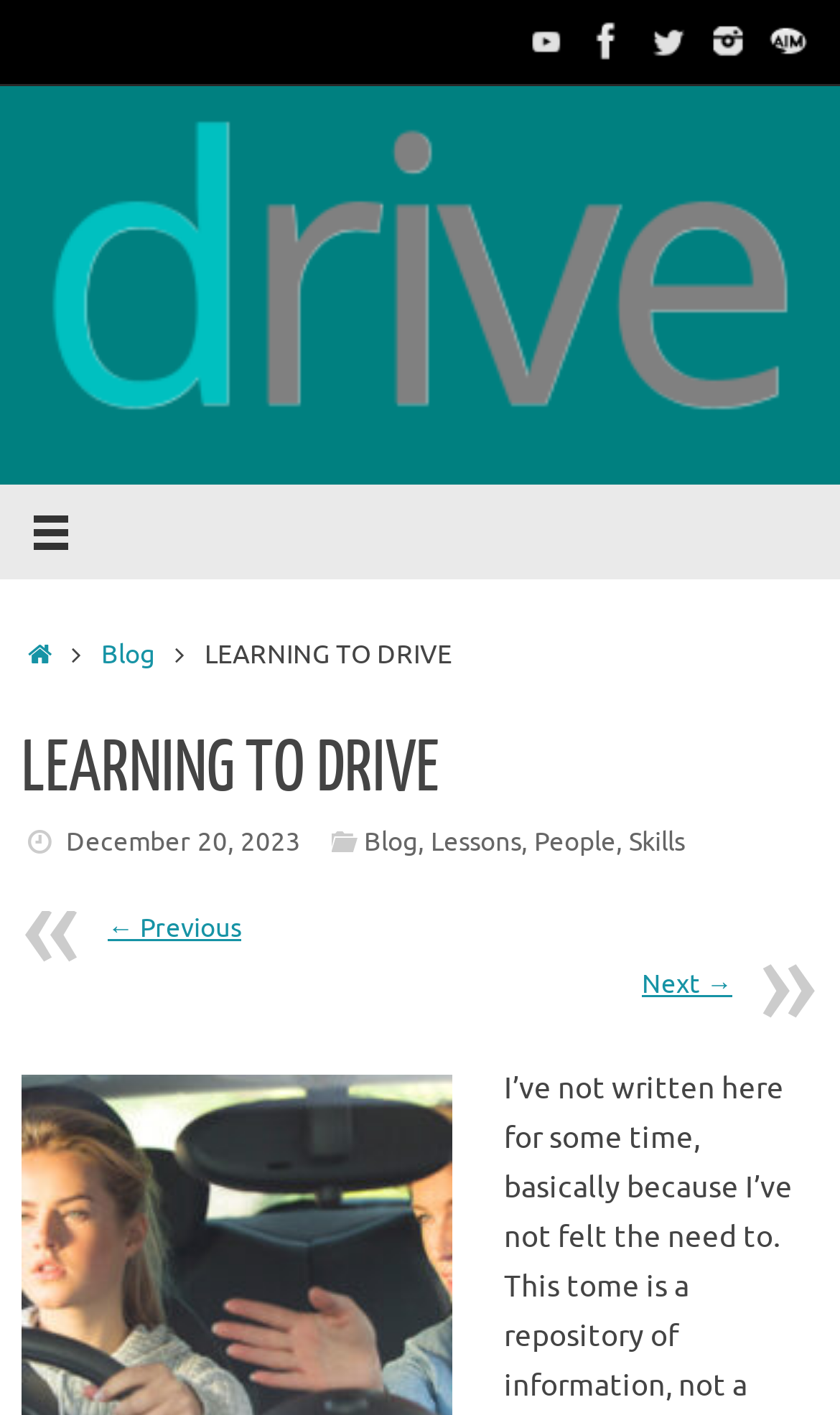How many social media links are there?
Answer the question using a single word or phrase, according to the image.

5